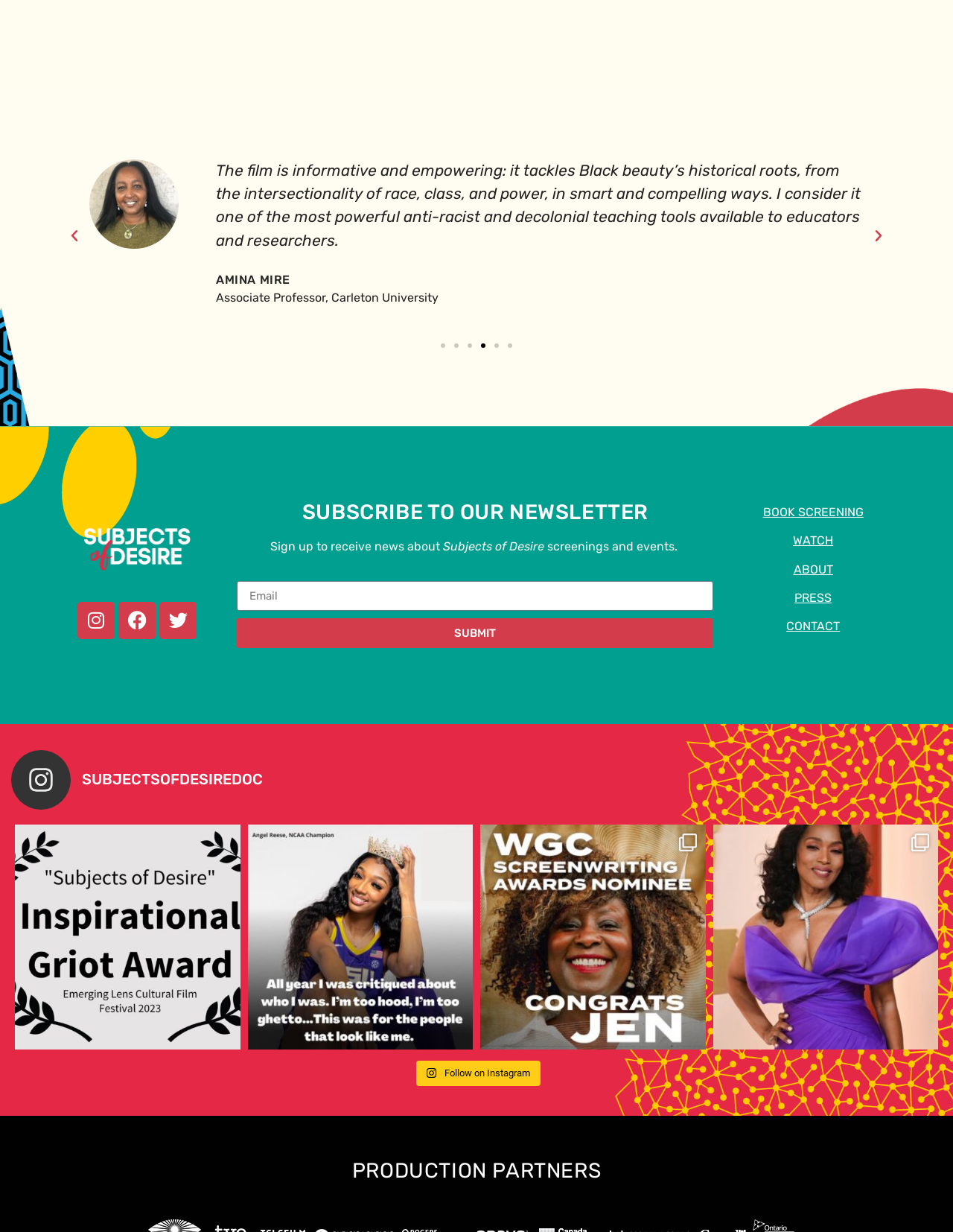Utilize the information from the image to answer the question in detail:
What is the name of the documentary film?

The name of the documentary film can be found in the logo image with the text 'Subjects of Desire Documentary Film' and also in the static text 'Sign up to receive news about Subjects of Desire'.